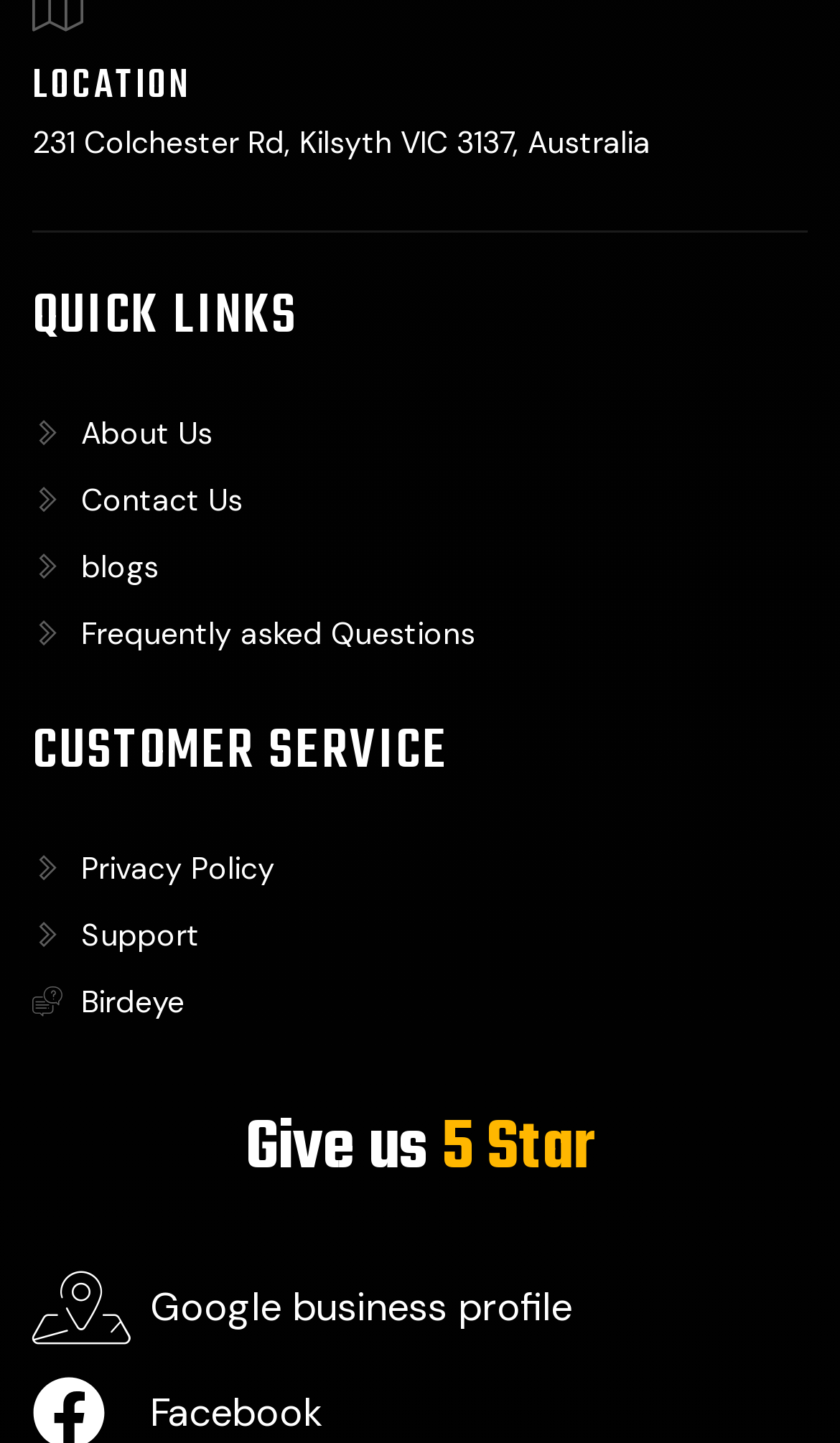Based on the image, provide a detailed and complete answer to the question: 
How many quick links are available?

I counted the number of link elements under the 'QUICK LINKS' heading, which are 'About Us', 'Contact Us', 'blogs', 'Frequently asked Questions', and found that there are 5 quick links in total.